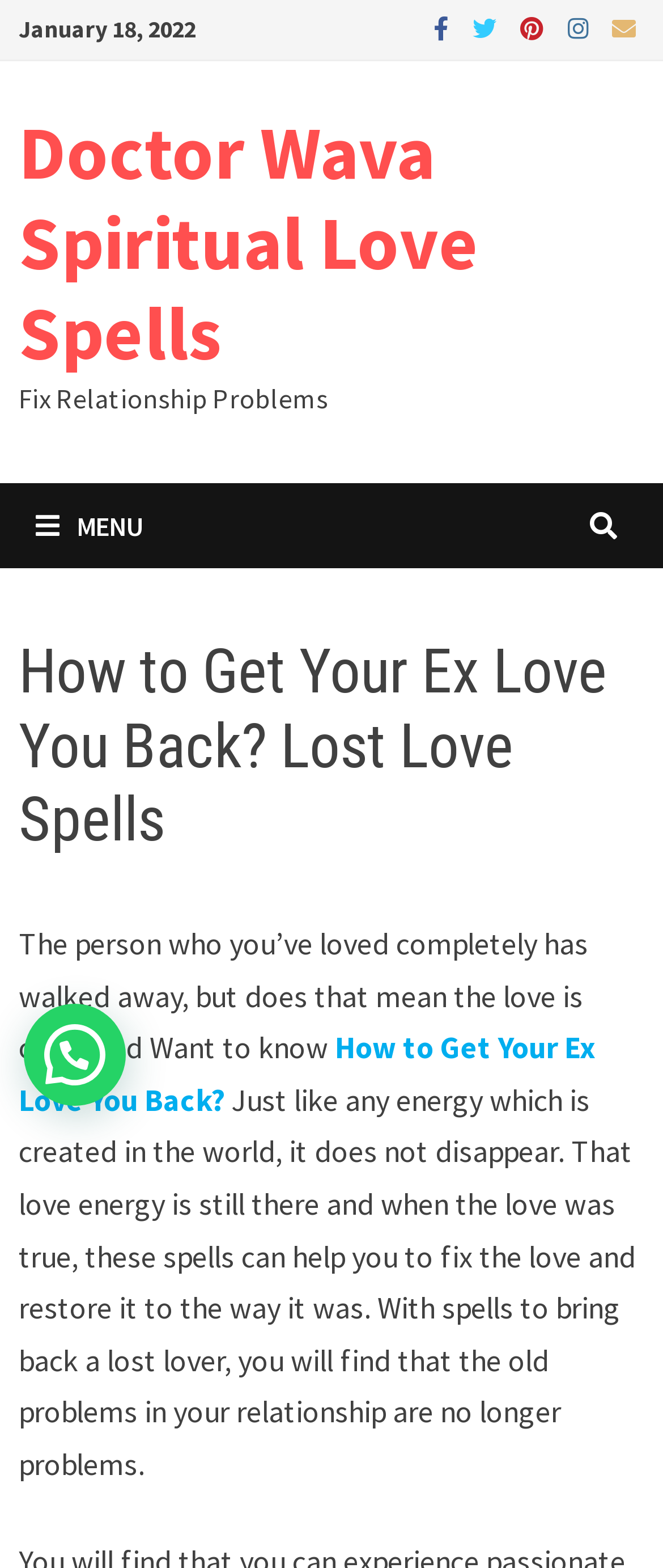Use the details in the image to answer the question thoroughly: 
What is the problem that the spell can fix?

According to the webpage, the spell can fix relationship problems, as mentioned in the text 'Fix Relationship Problems' with bounding box coordinates [0.029, 0.243, 0.495, 0.265].